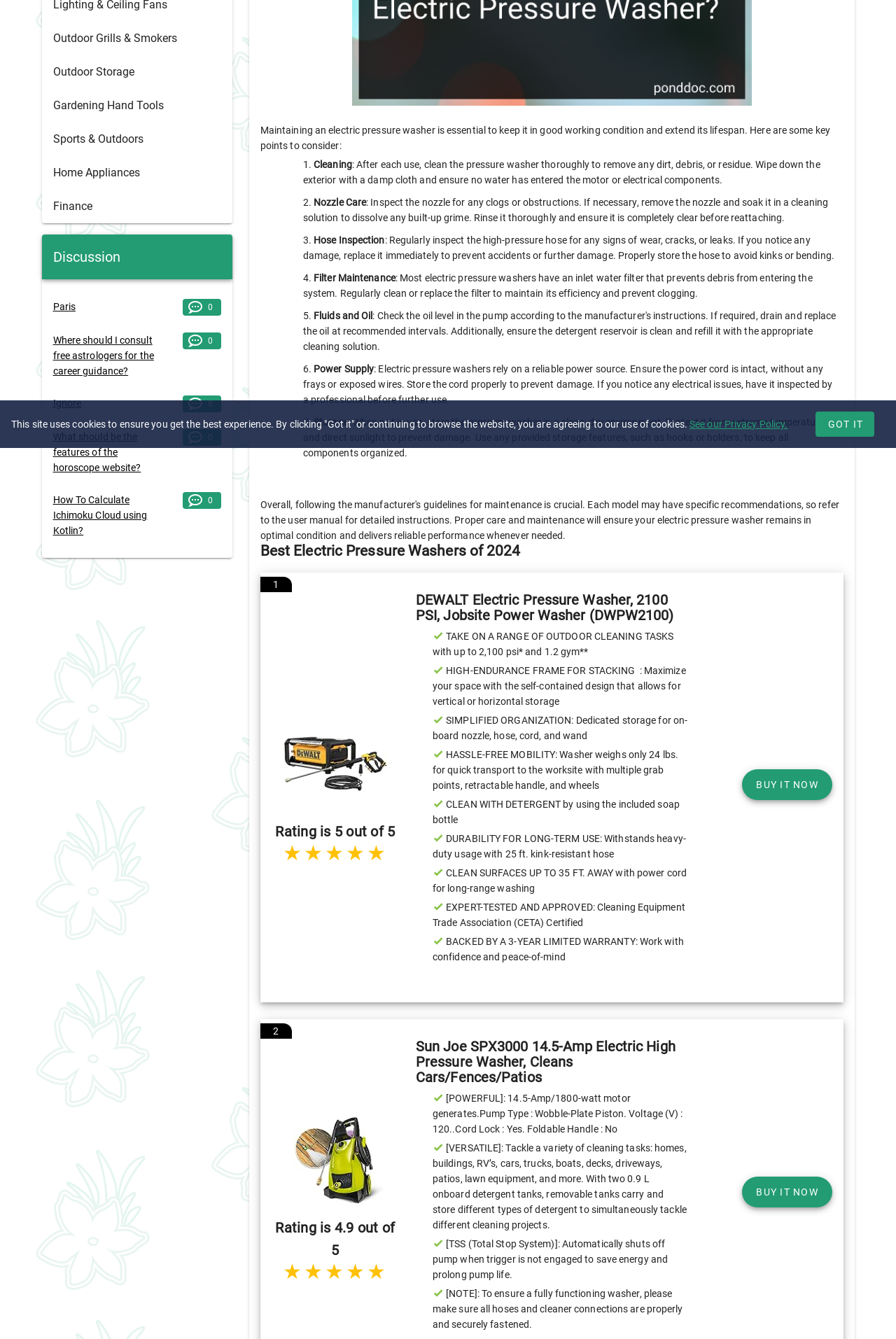Specify the bounding box coordinates (top-left x, top-left y, bottom-right x, bottom-right y) of the UI element in the screenshot that matches this description: Finance

[0.046, 0.142, 0.259, 0.167]